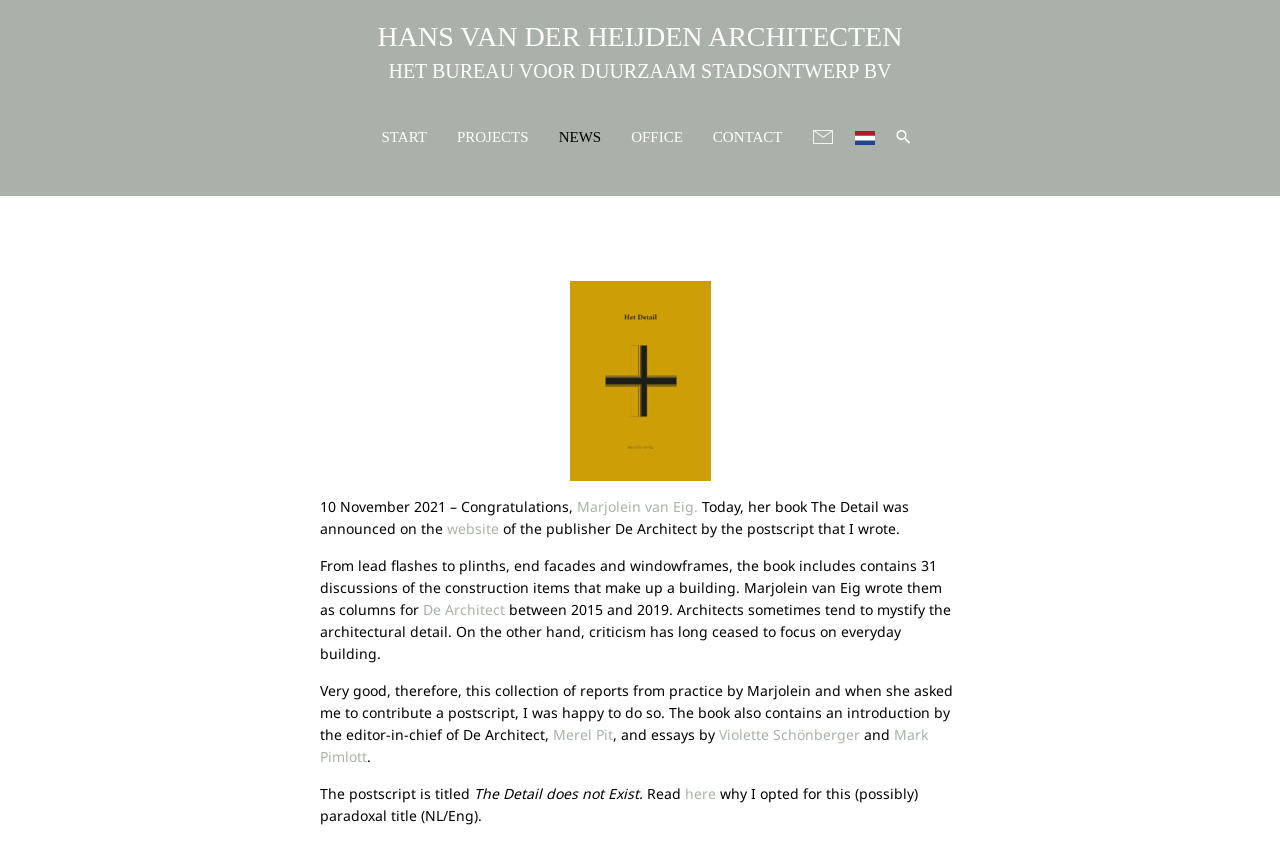Find and specify the bounding box coordinates that correspond to the clickable region for the instruction: "Search using the search icon link".

[0.699, 0.151, 0.714, 0.174]